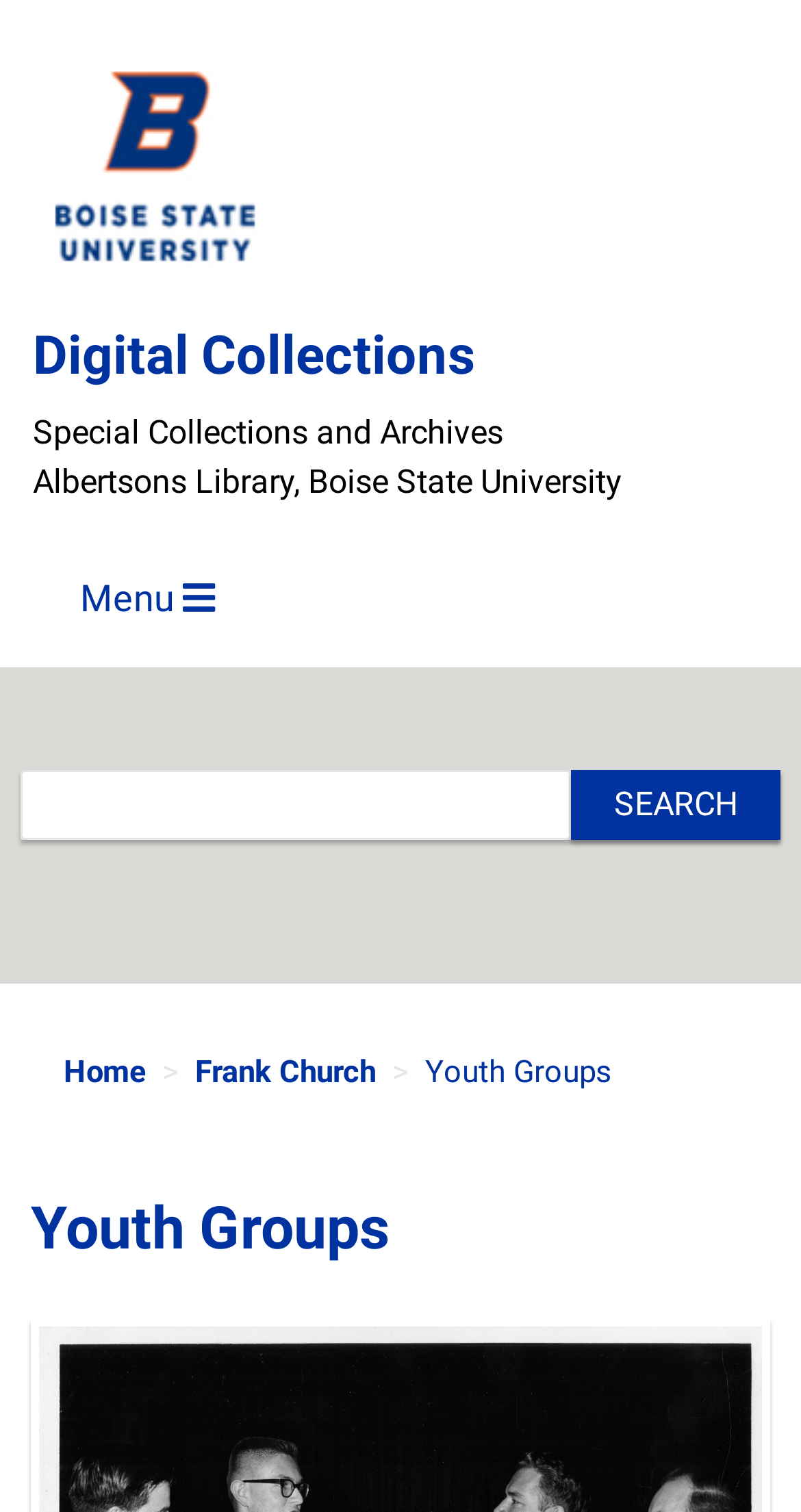Answer briefly with one word or phrase:
What is the current page?

Youth Groups